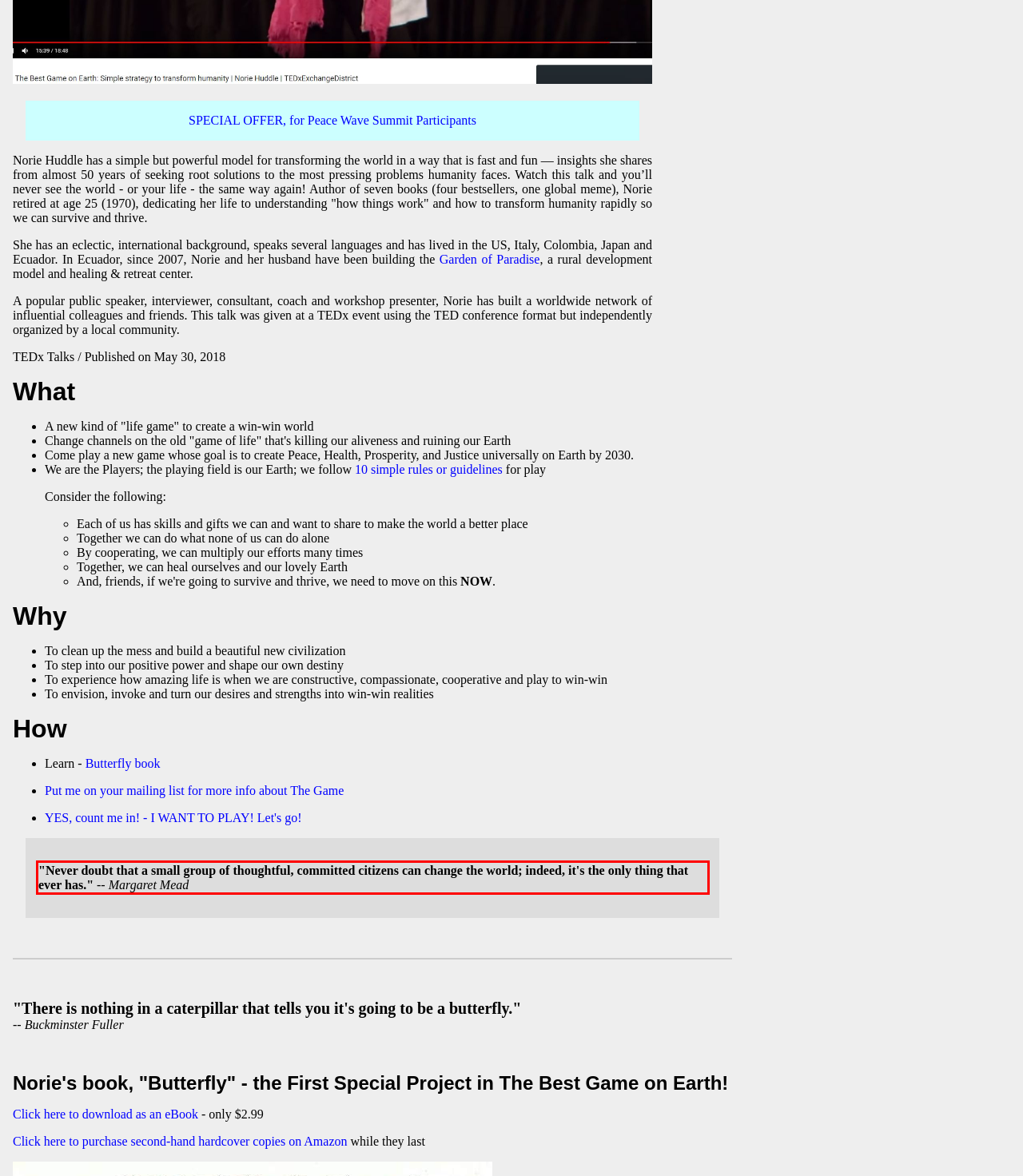You have a screenshot of a webpage with a UI element highlighted by a red bounding box. Use OCR to obtain the text within this highlighted area.

"Never doubt that a small group of thoughtful, committed citizens can change the world; indeed, it's the only thing that ever has." -- Margaret Mead